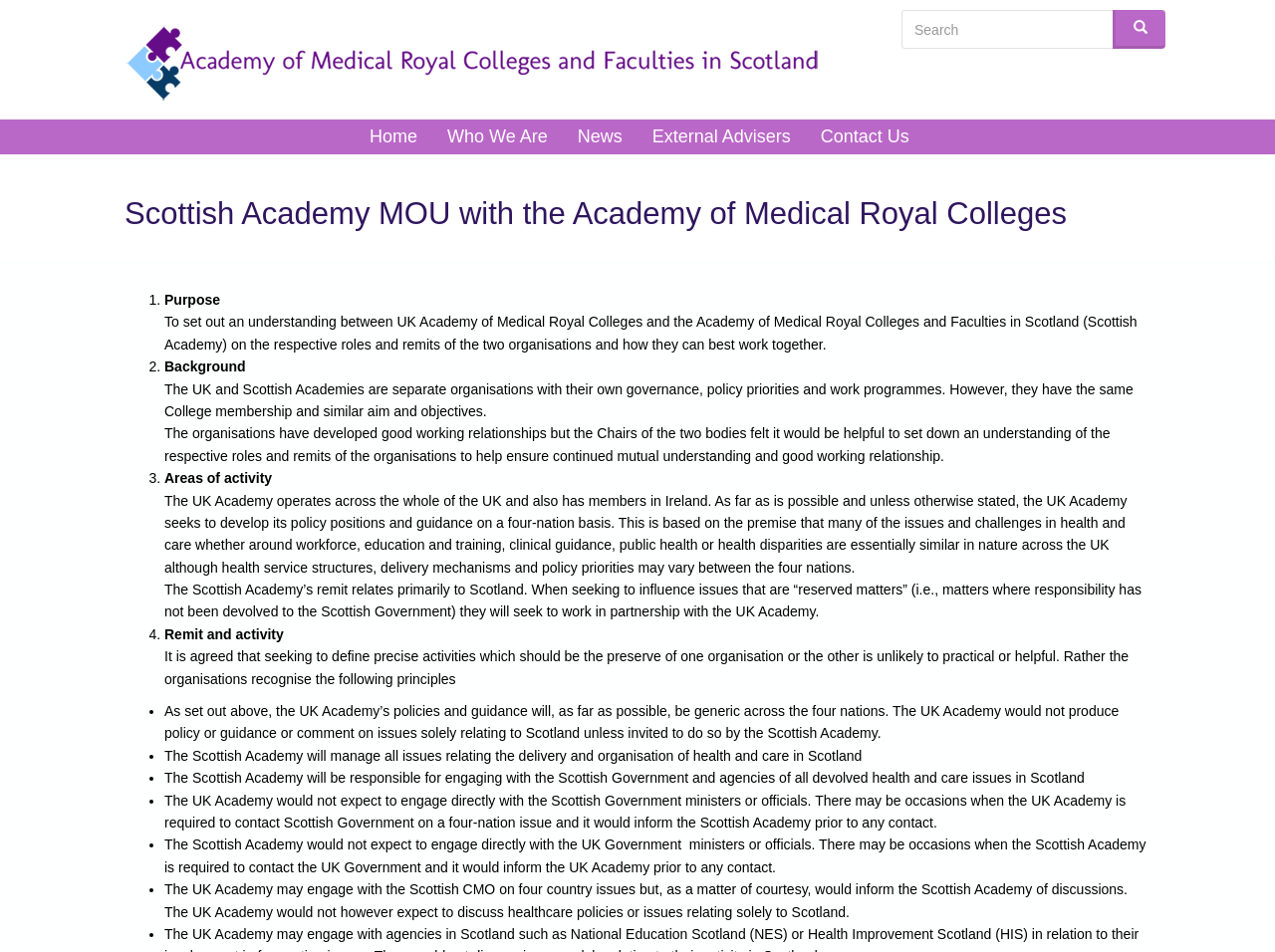From the webpage screenshot, identify the region described by News. Provide the bounding box coordinates as (top-left x, top-left y, bottom-right x, bottom-right y), with each value being a floating point number between 0 and 1.

[0.441, 0.126, 0.5, 0.162]